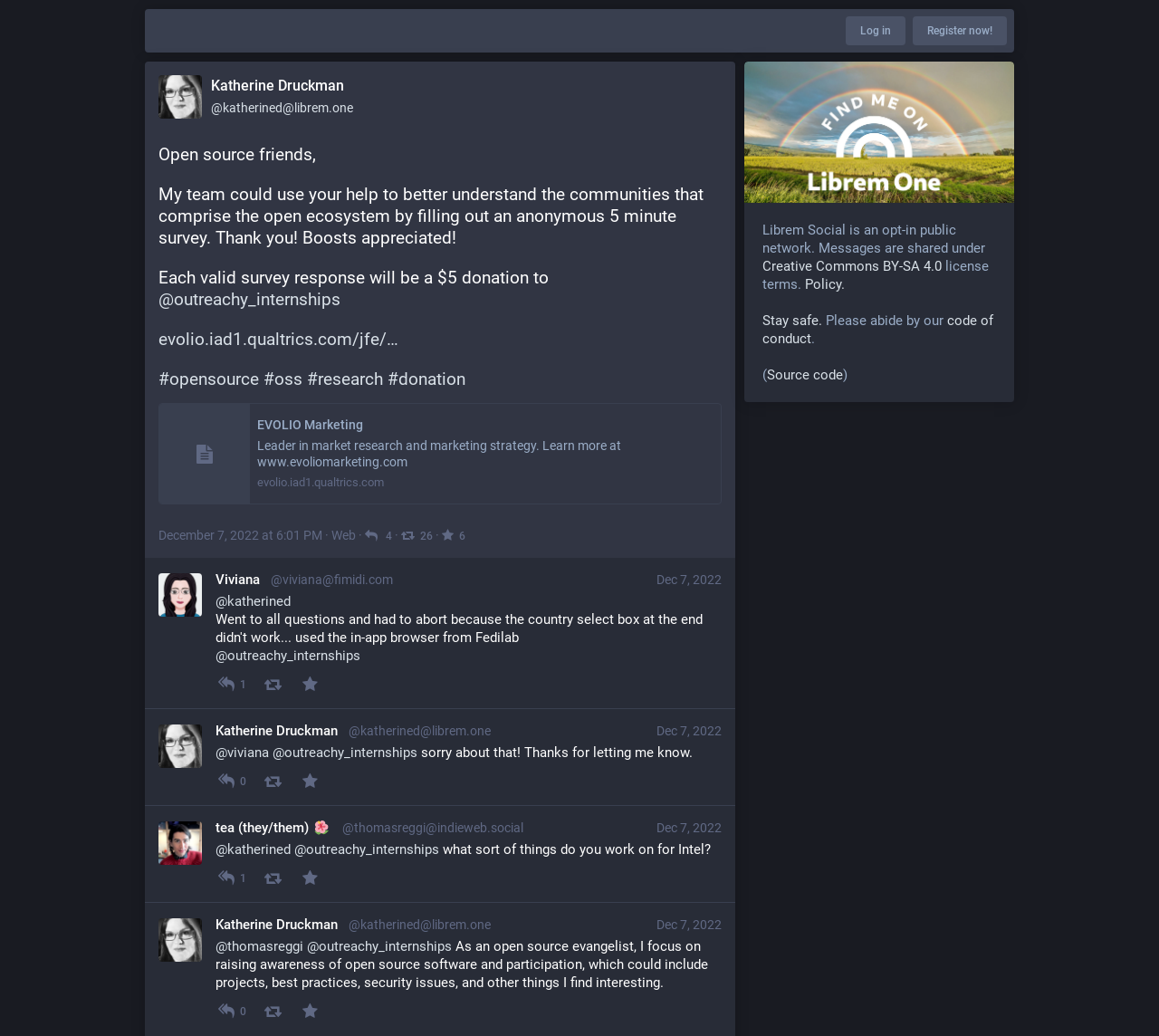Specify the bounding box coordinates of the area to click in order to follow the given instruction: "View the policy of Librem Social."

[0.695, 0.208, 0.729, 0.223]